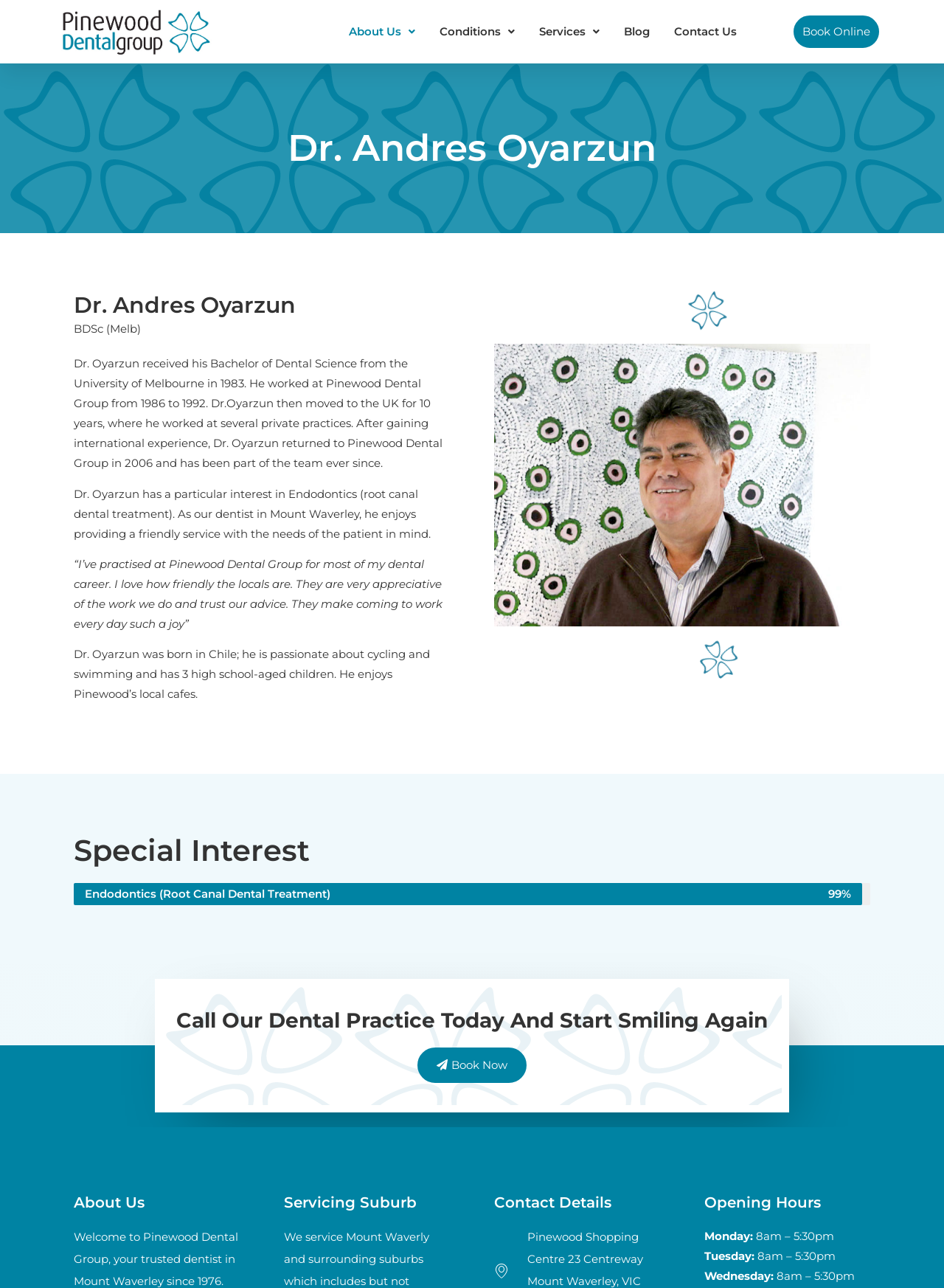Find the bounding box coordinates of the clickable element required to execute the following instruction: "Contact the dental practice". Provide the coordinates as four float numbers between 0 and 1, i.e., [left, top, right, bottom].

[0.705, 0.01, 0.789, 0.04]